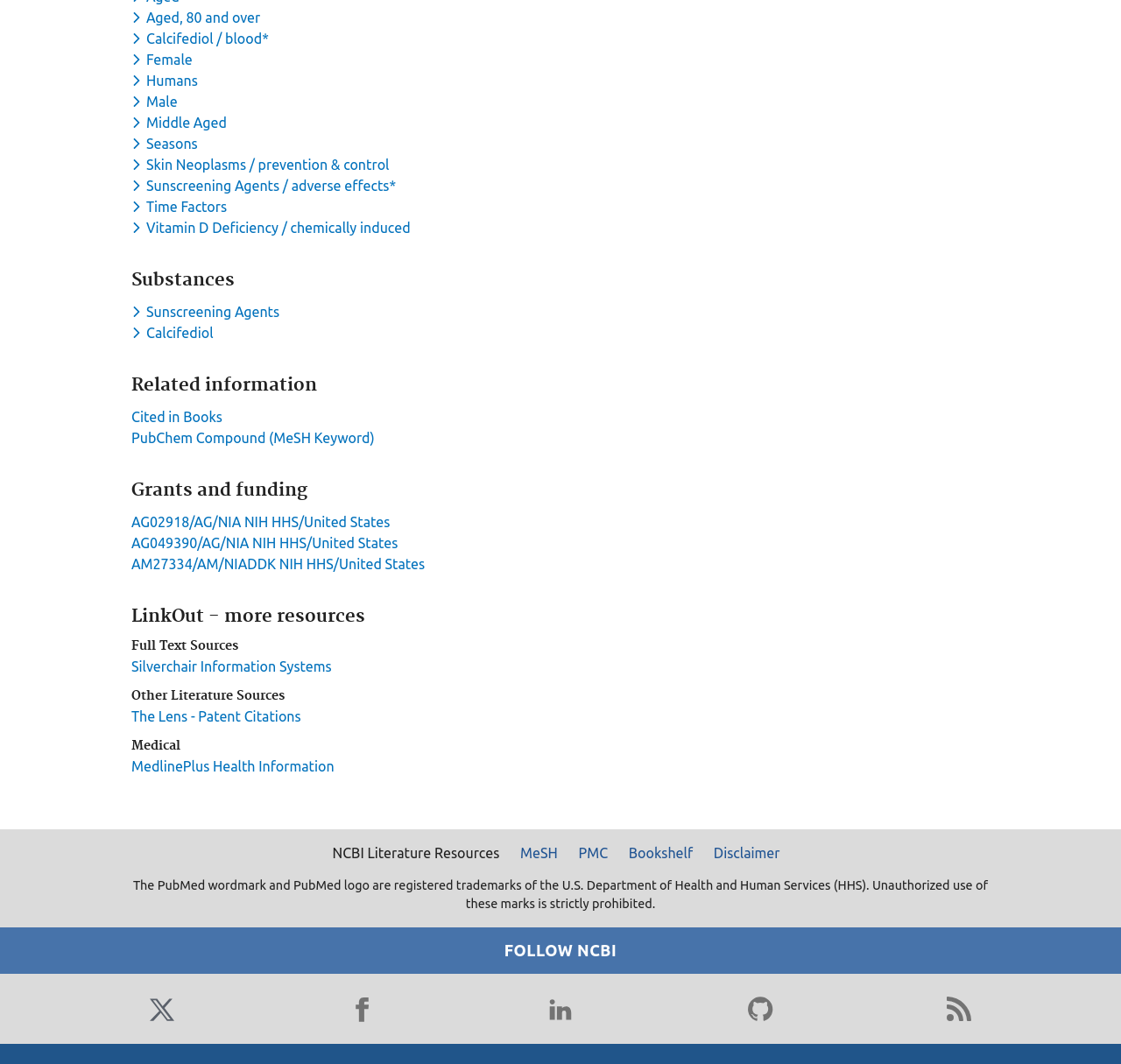Please analyze the image and provide a thorough answer to the question:
What is the last social media platform in the 'FOLLOW NCBI' section?

The last social media platform in the 'FOLLOW NCBI' section is 'Blog' because it is the last link element in the section with the text 'Blog'.